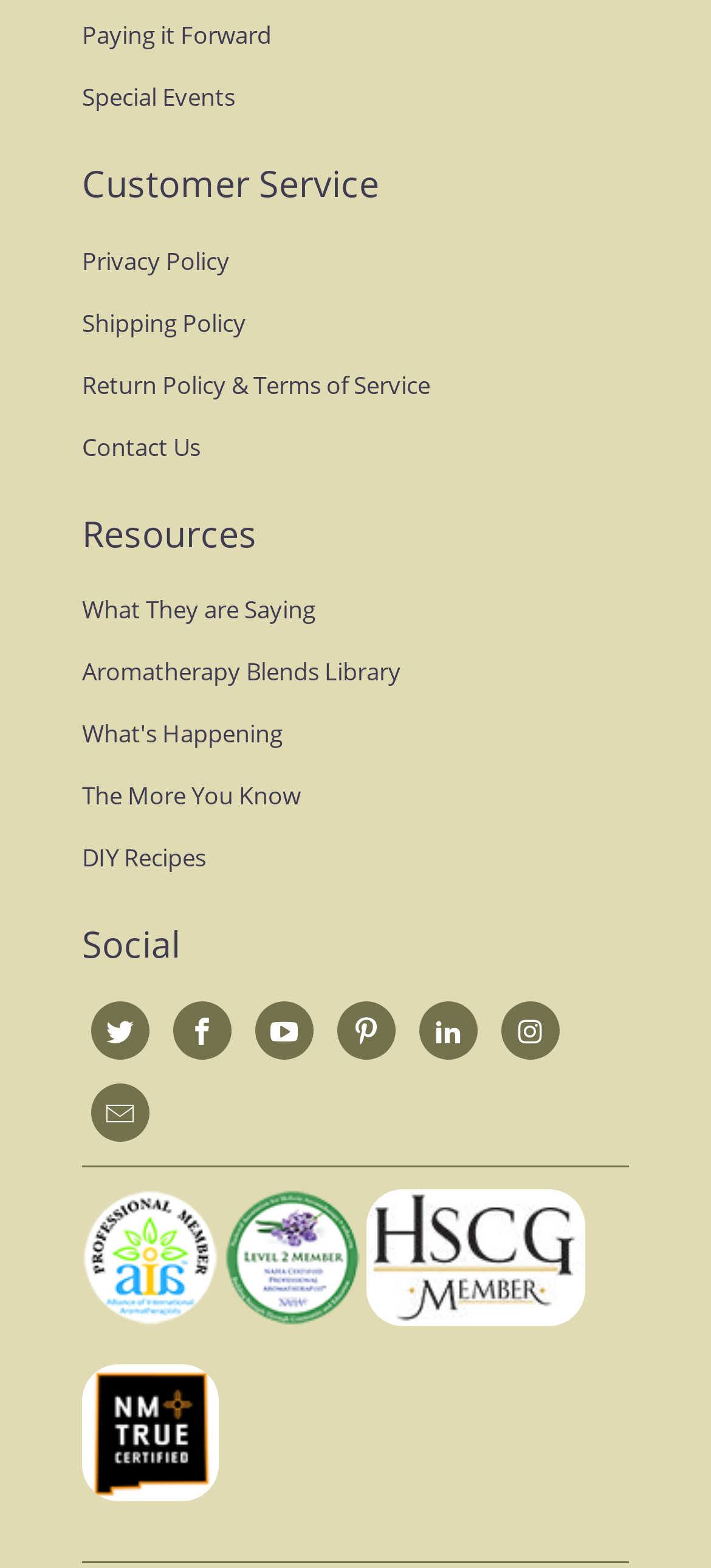Provide the bounding box coordinates for the area that should be clicked to complete the instruction: "Visit Facebook page".

[0.128, 0.639, 0.21, 0.676]